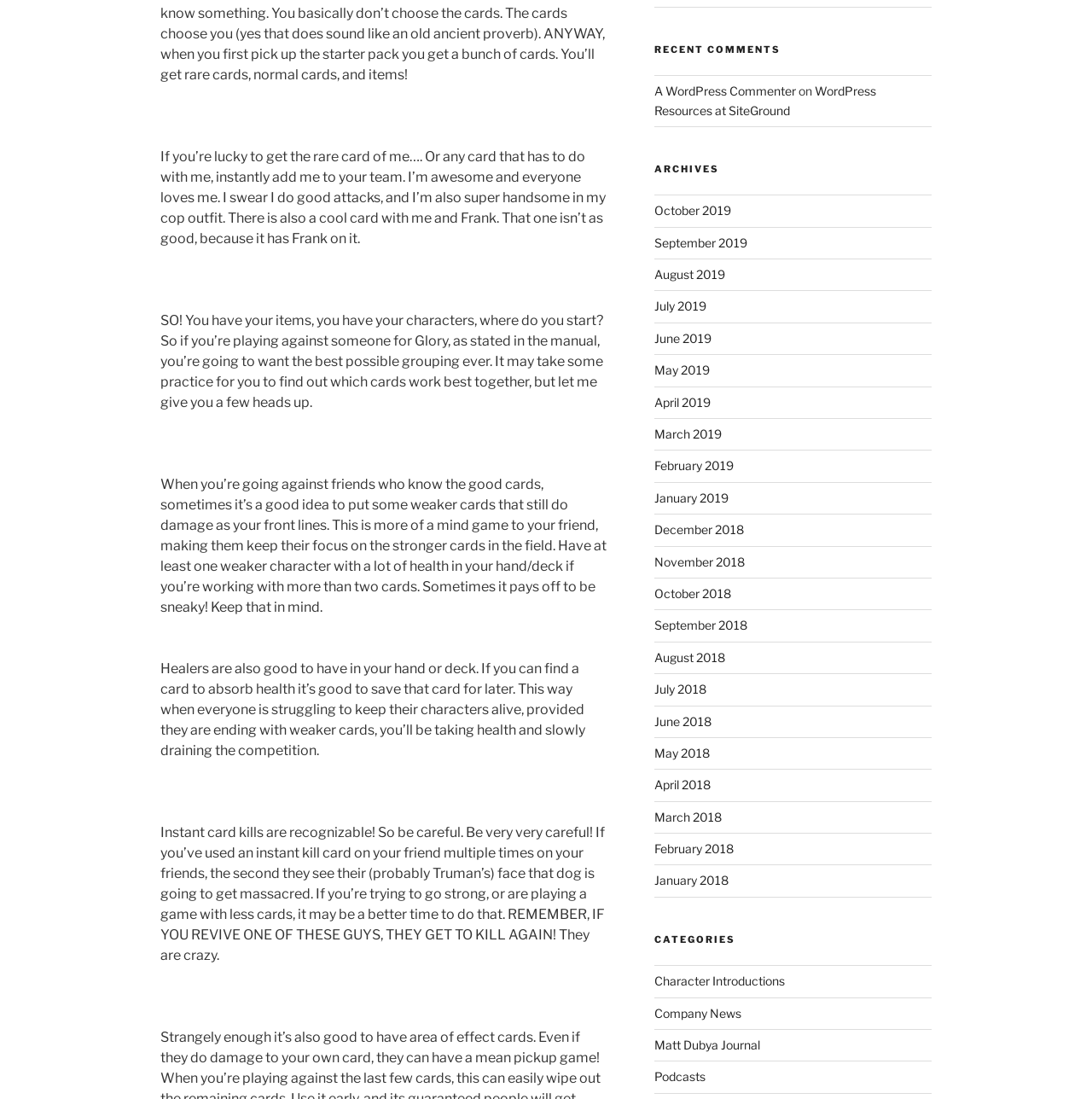Based on the element description Matt Dubya Journal, identify the bounding box of the UI element in the given webpage screenshot. The coordinates should be in the format (top-left x, top-left y, bottom-right x, bottom-right y) and must be between 0 and 1.

[0.599, 0.944, 0.696, 0.957]